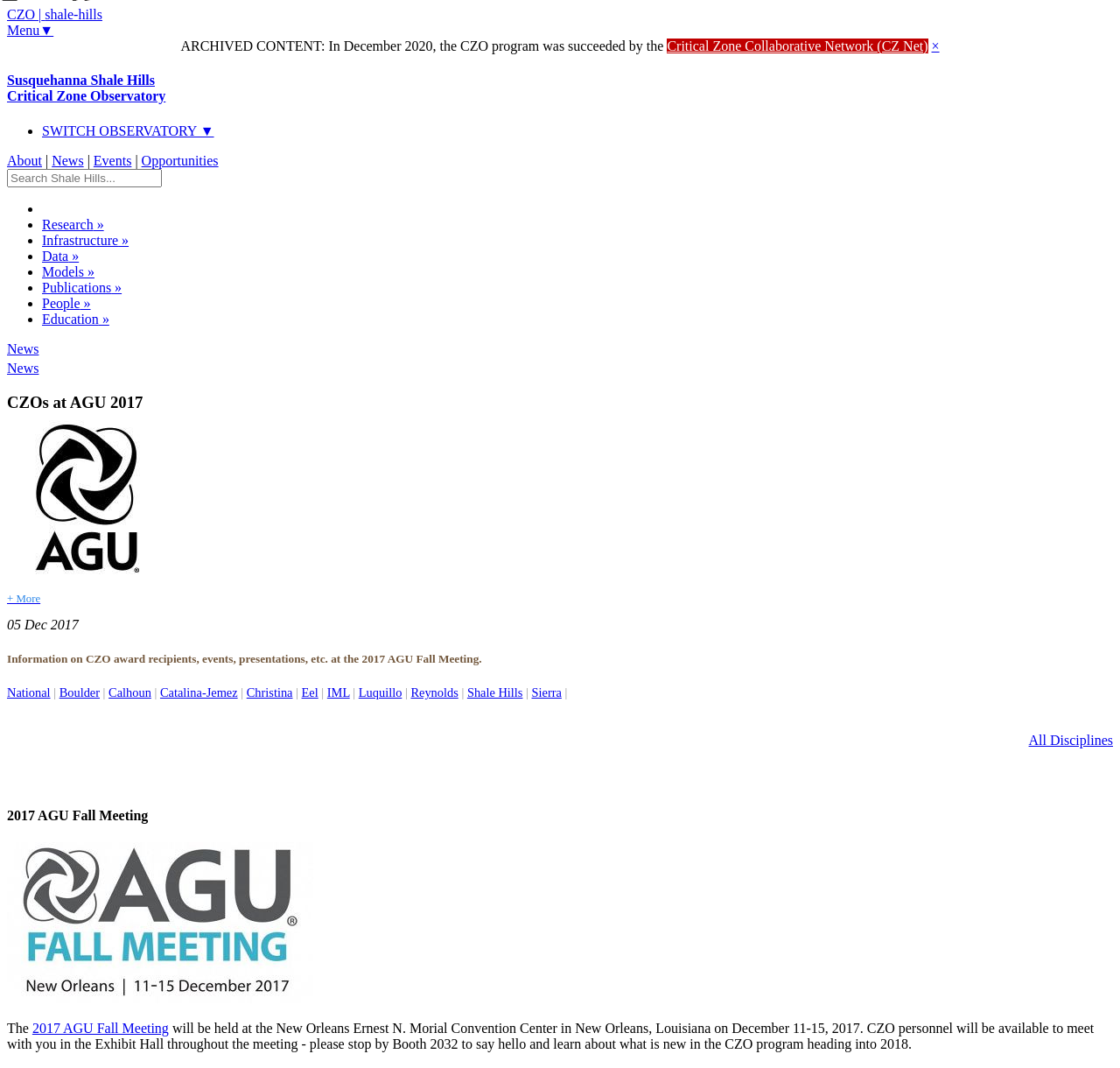What is the date of the AGU Fall Meeting?
Provide an in-depth and detailed answer to the question.

I found the answer by reading the text of the StaticText element that mentions the date of the AGU Fall Meeting, which is located near the bottom of the webpage.